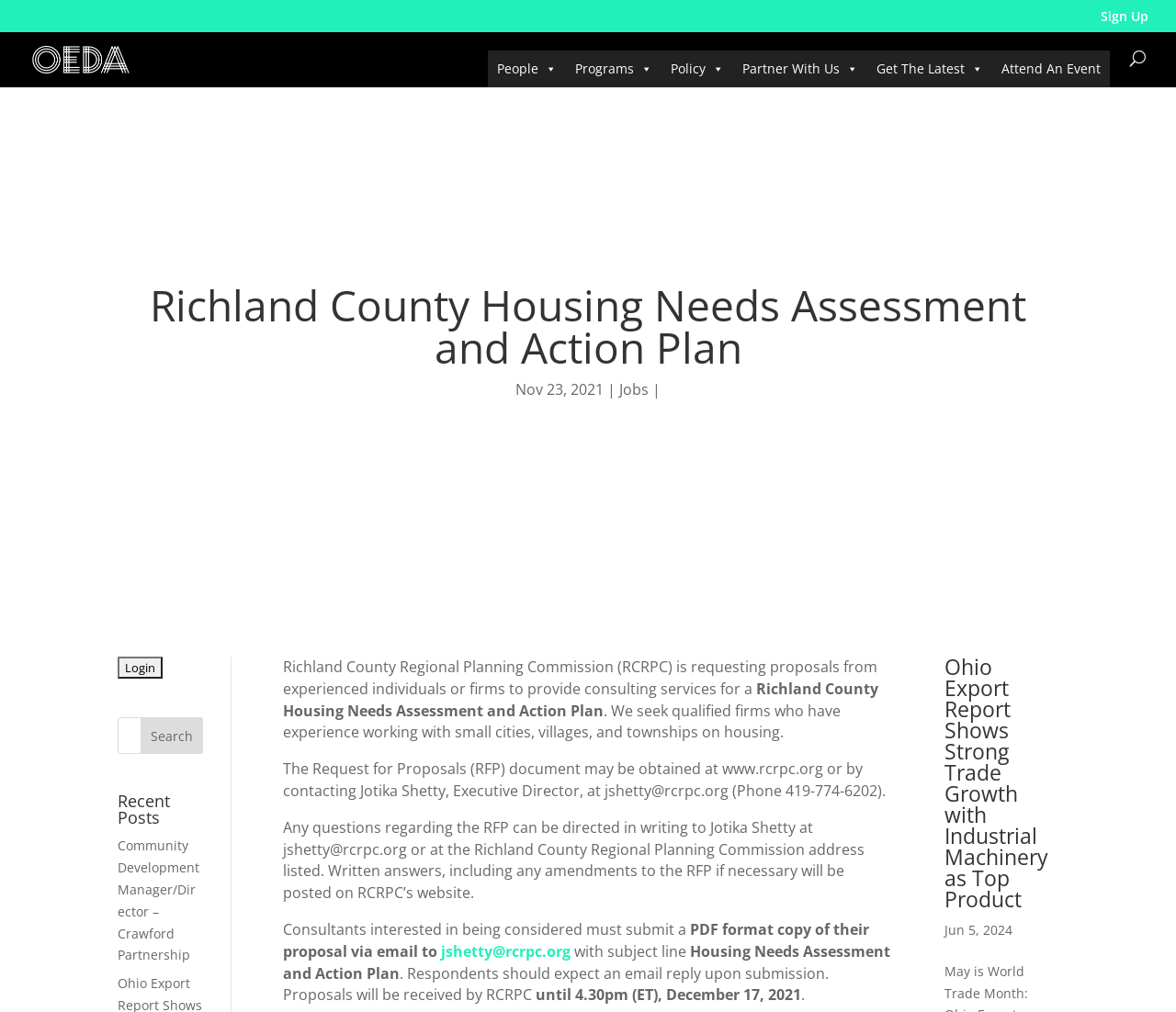Please locate the bounding box coordinates of the element that should be clicked to achieve the given instruction: "Search recent posts".

[0.1, 0.783, 0.172, 0.825]